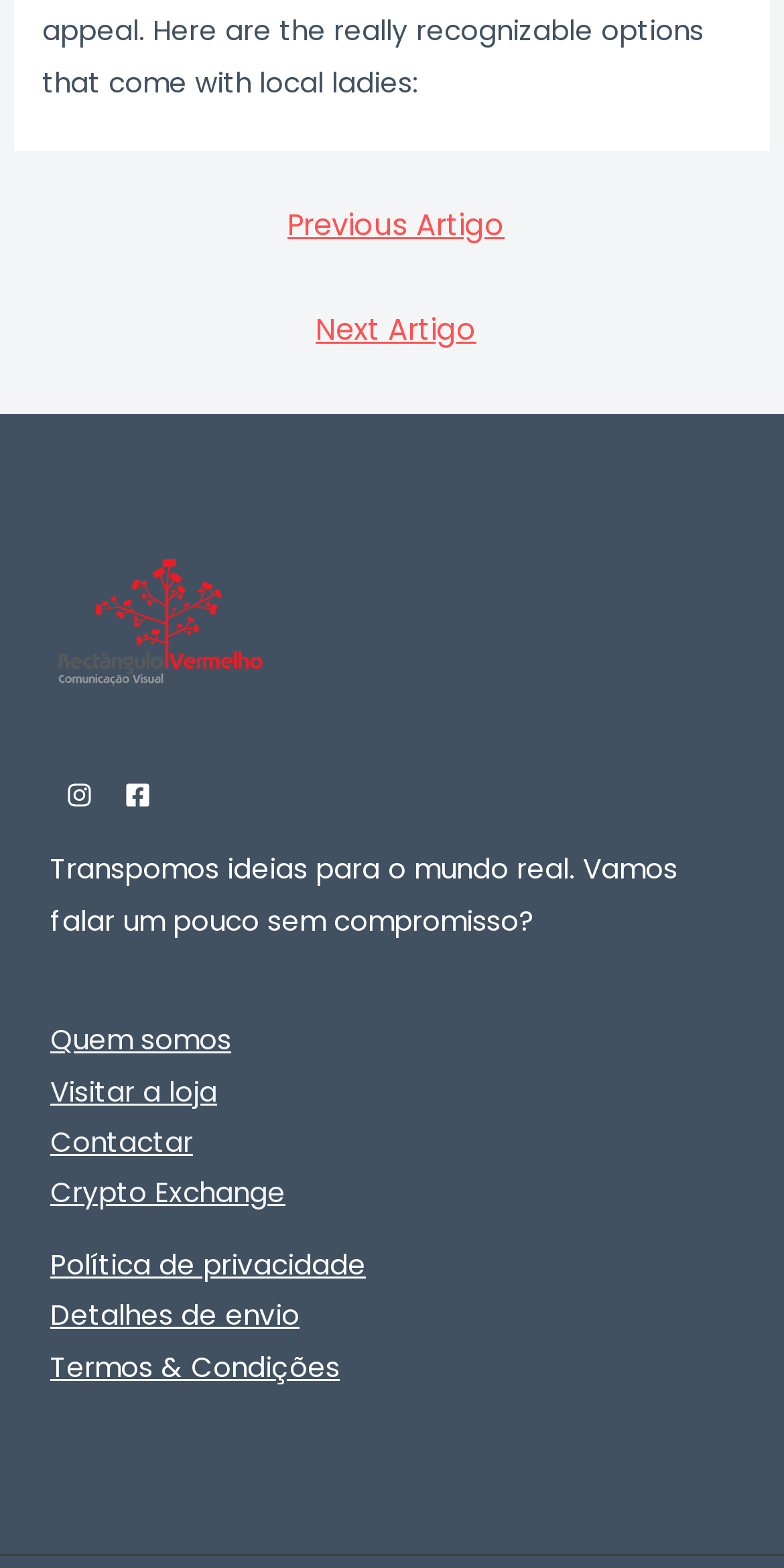Identify the bounding box coordinates for the UI element described as: "Crypto Exchange". The coordinates should be provided as four floats between 0 and 1: [left, top, right, bottom].

[0.064, 0.749, 0.364, 0.774]